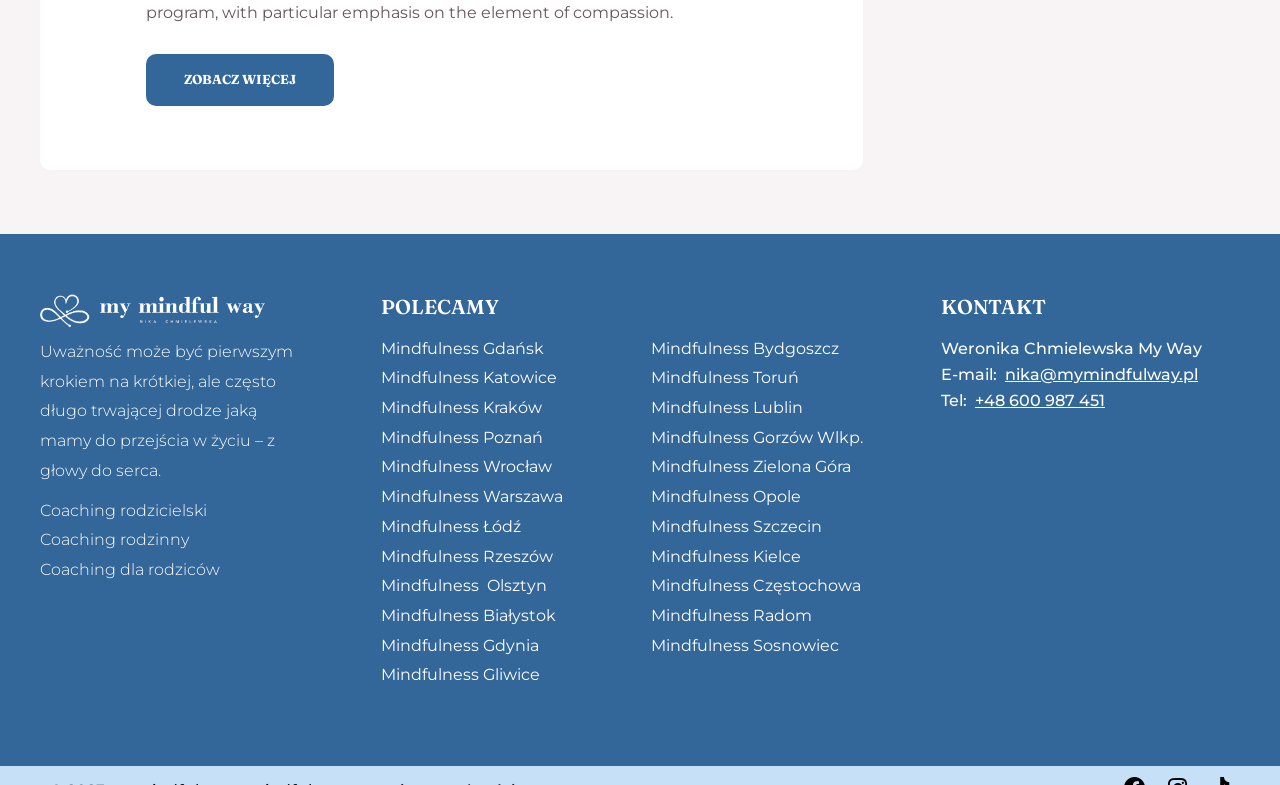Could you provide the bounding box coordinates for the portion of the screen to click to complete this instruction: "Click on the 'ZOBACZ WIĘCEJ' link"?

[0.114, 0.069, 0.261, 0.135]